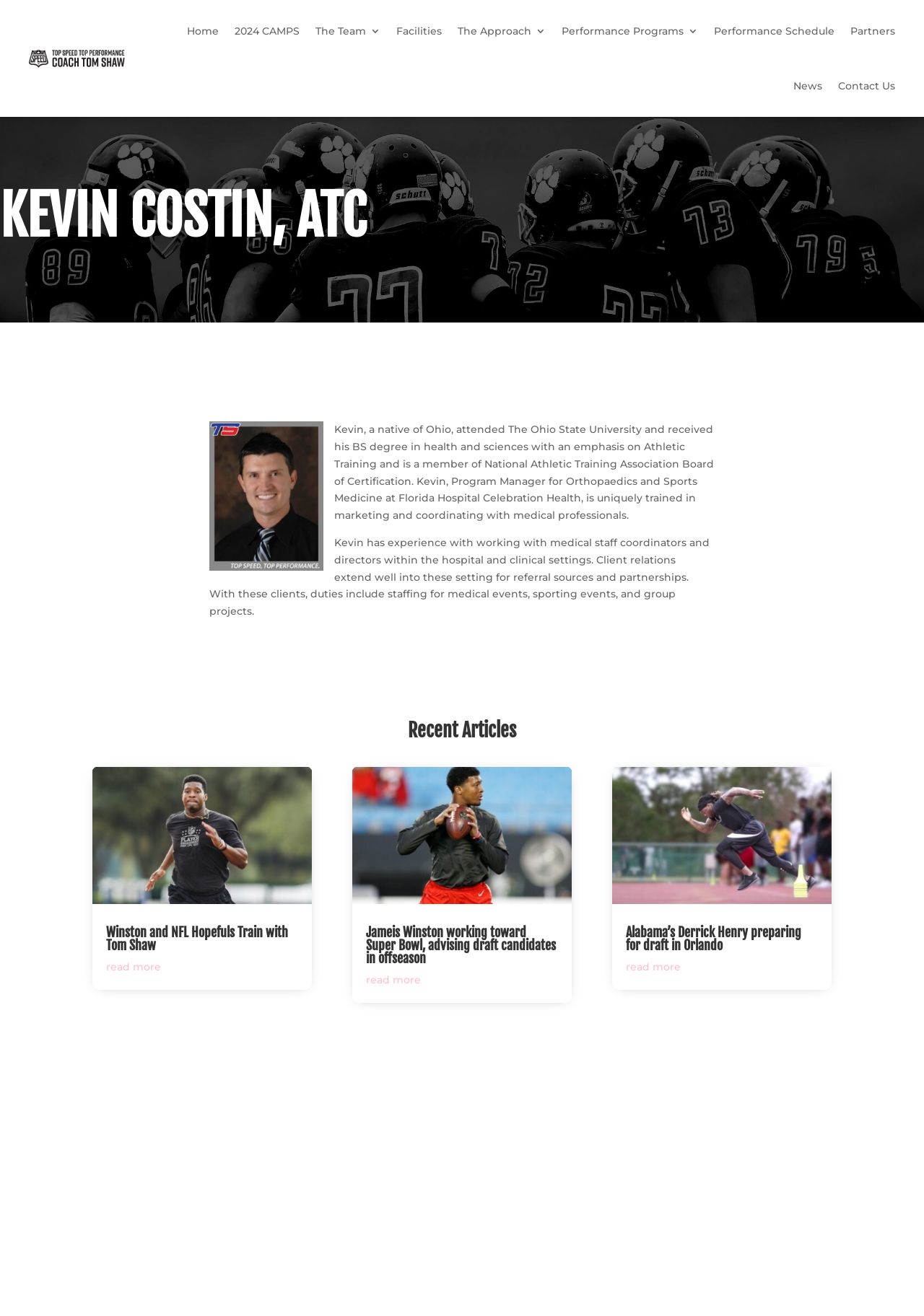Can you find the bounding box coordinates for the element to click on to achieve the instruction: "Read more about 'Jameis Winston working toward Super Bowl, advising draft candidates in offseason'"?

[0.396, 0.74, 0.456, 0.749]